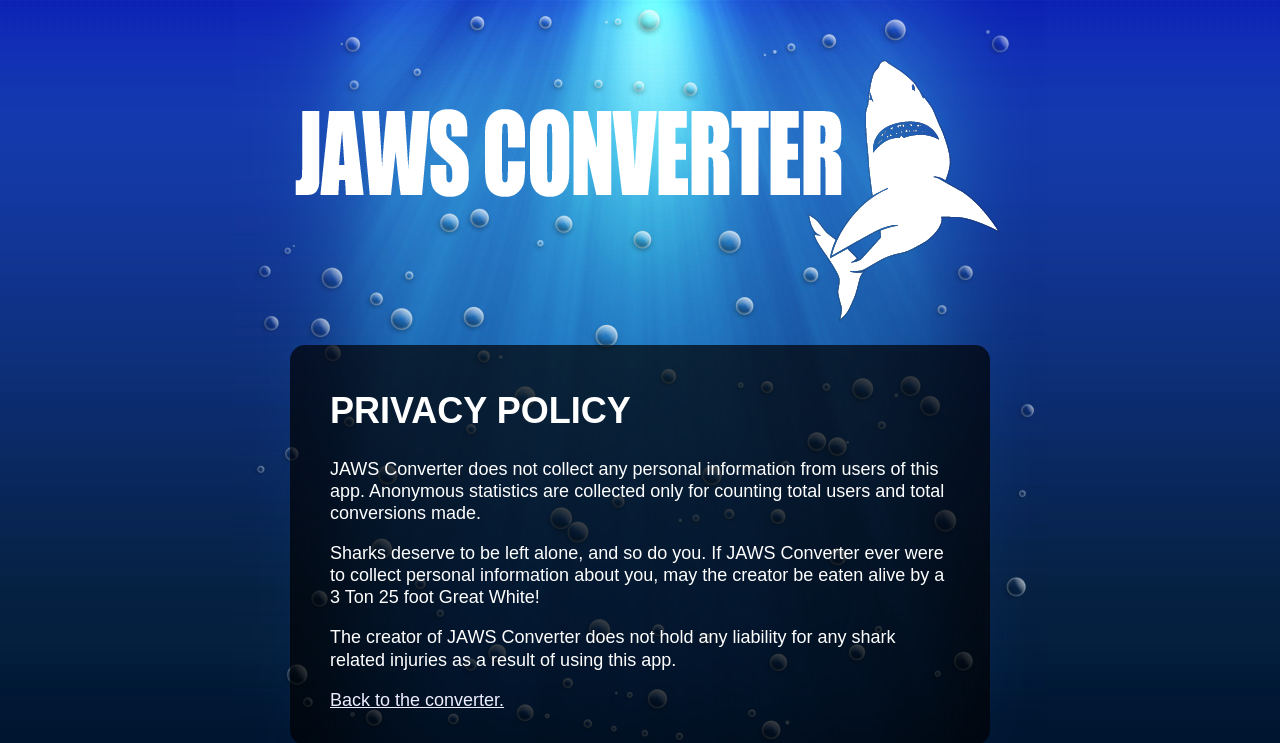Bounding box coordinates are given in the format (top-left x, top-left y, bottom-right x, bottom-right y). All values should be floating point numbers between 0 and 1. Provide the bounding box coordinate for the UI element described as: Back to the converter.

[0.258, 0.928, 0.394, 0.955]